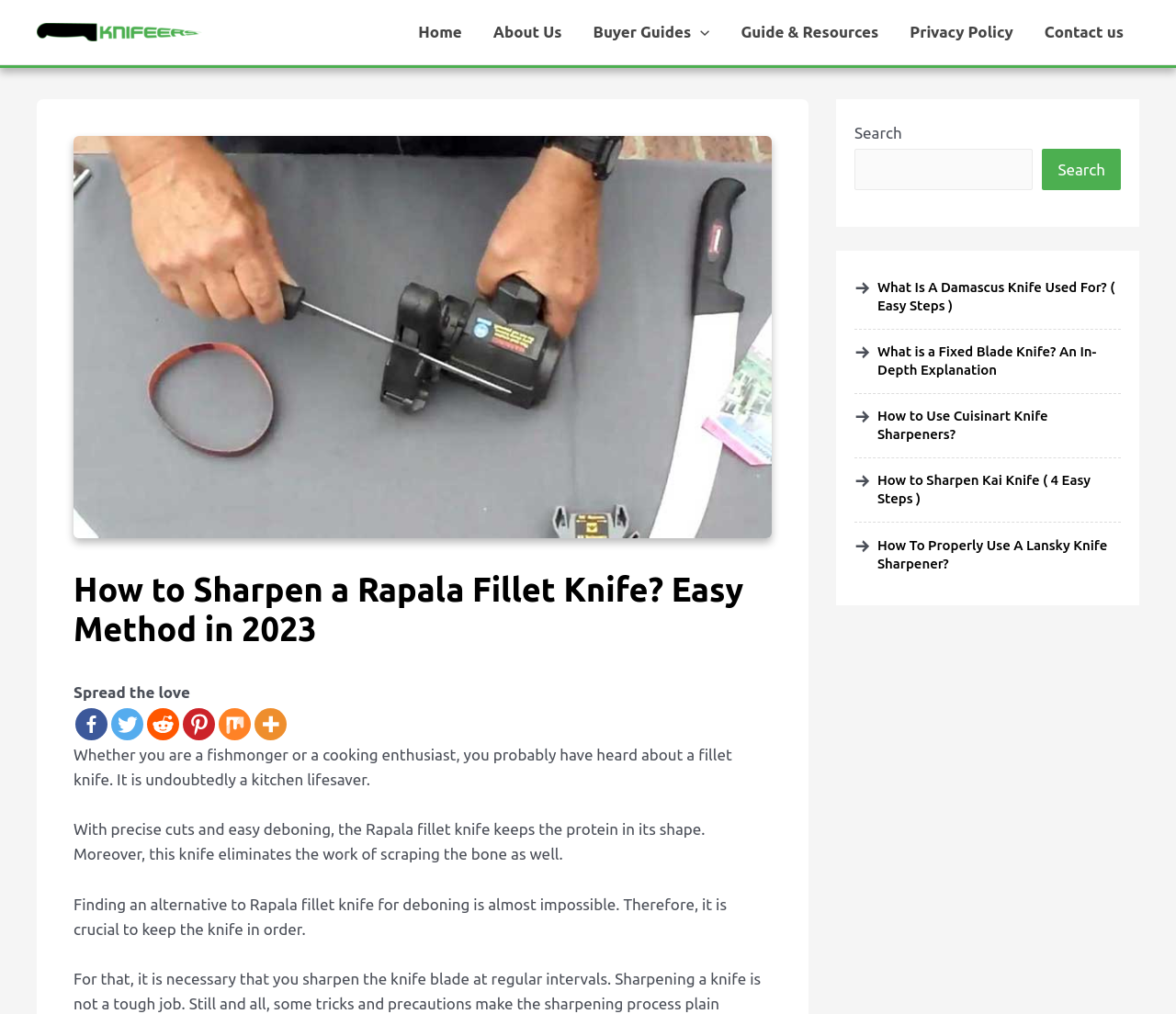From the webpage screenshot, predict the bounding box coordinates (top-left x, top-left y, bottom-right x, bottom-right y) for the UI element described here: Search

[0.886, 0.147, 0.953, 0.188]